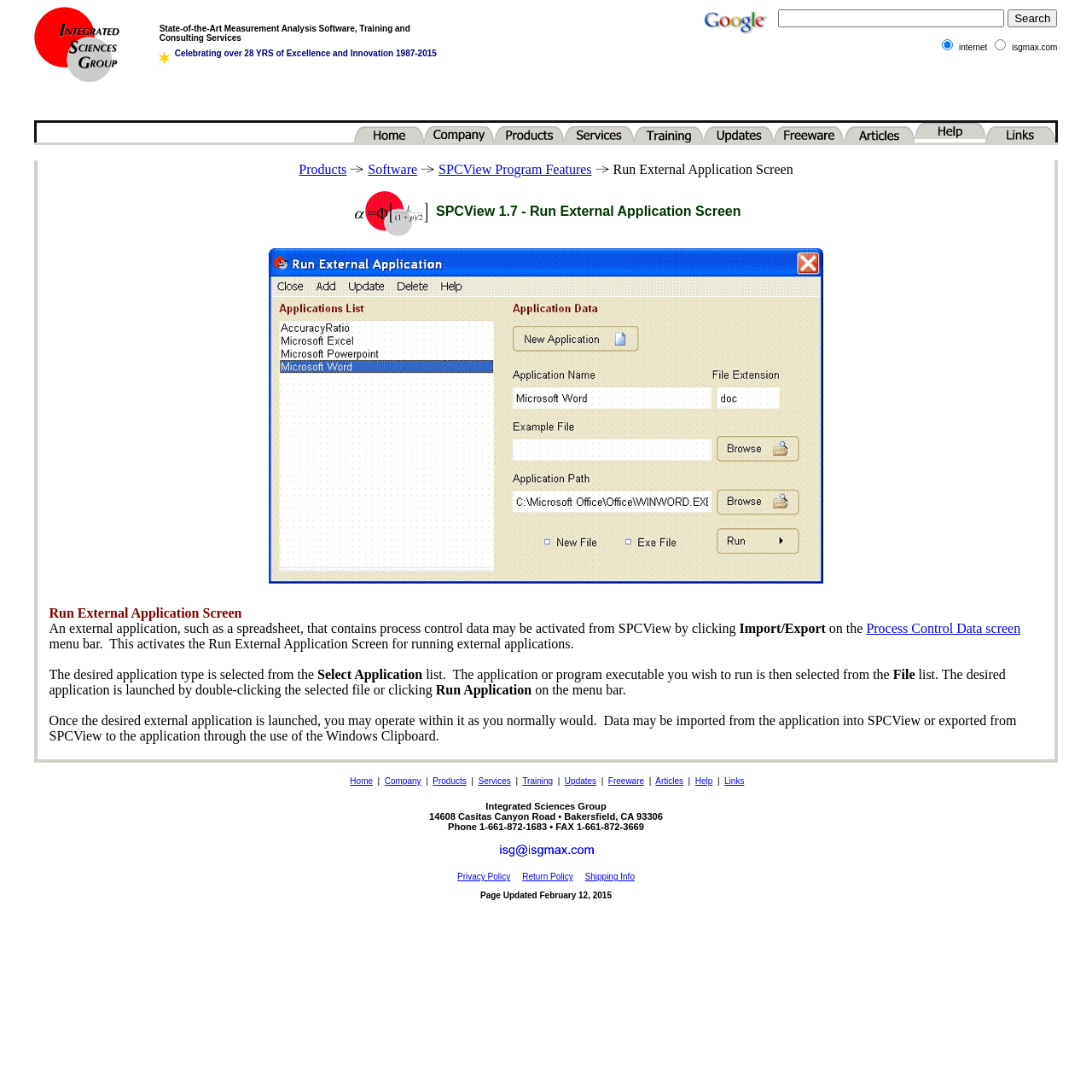Offer a detailed explanation of the webpage layout and contents.

The webpage is about SPCView statistical process control software from Integrated Sciences Group. At the top, there is a banner with the company's logo and a brief description of their services. Below the banner, there is a search bar with a Google search button and a radio button to select between "internet" and "isgmax.com".

On the left side, there is a navigation menu with links to various sections, including "About ISG", "Software & Books", "Consulting Services", "Outlines and Schedules", "Software Updates", "Downloable Freeware", "Downloadable Papers", "Technical Support", and "Web Links". Each link has an accompanying image.

In the main content area, there are three sections. The first section is about the company's products, with links to "Products", "Software", and "SPCView Program Features". The second section is about running external applications from SPCView, with a brief description of the process and an image of the "Run External Application Screen". The third section is a detailed description of the "Run External Application Screen", explaining how to select and launch an external application, and how to import and export data between the application and SPCView.

There are several images throughout the page, including the company's logo, icons for the navigation menu, and screenshots of the software. The overall layout is organized and easy to navigate, with clear headings and concise text.